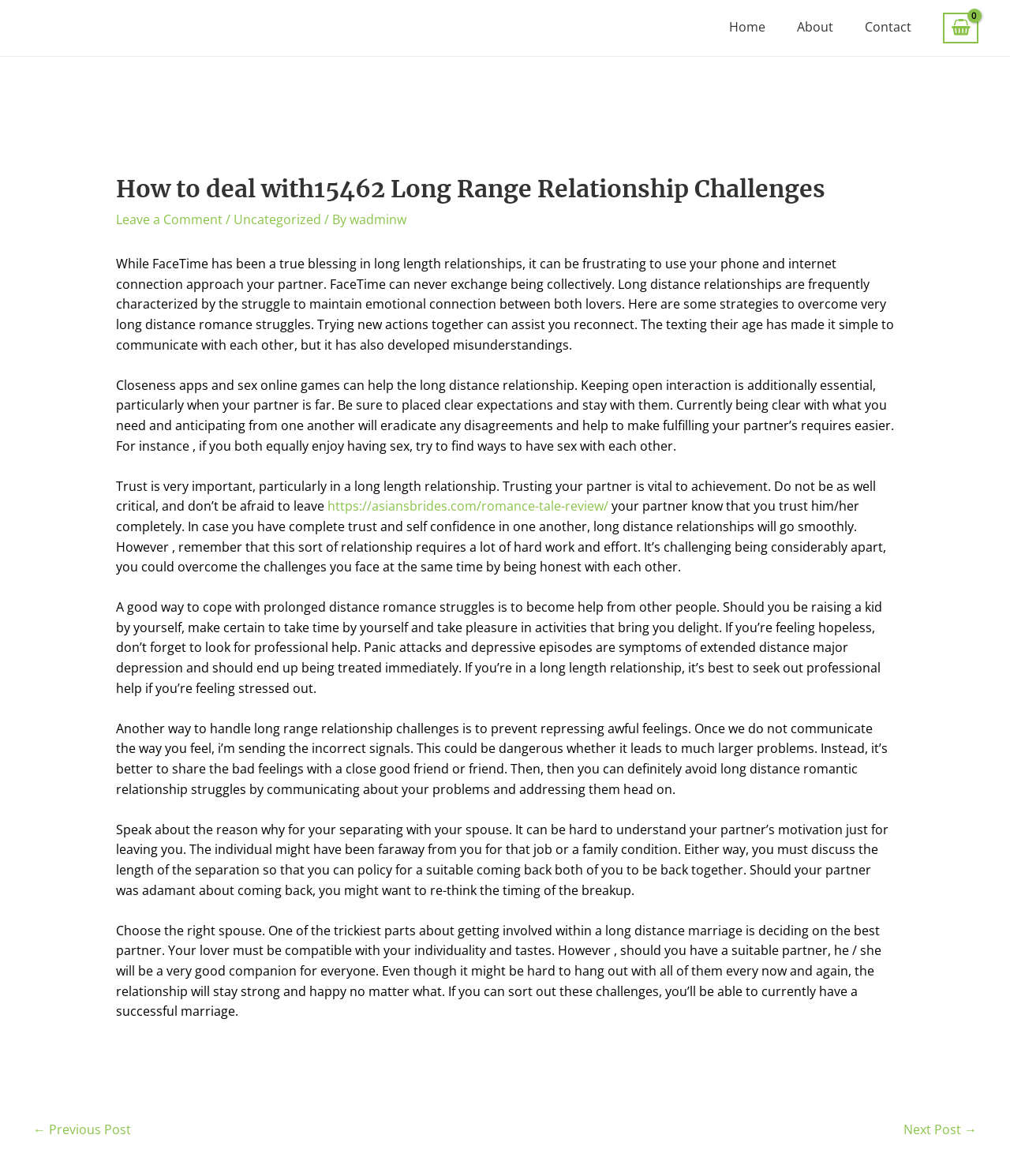Please specify the bounding box coordinates of the region to click in order to perform the following instruction: "View the shopping cart".

[0.934, 0.011, 0.969, 0.037]